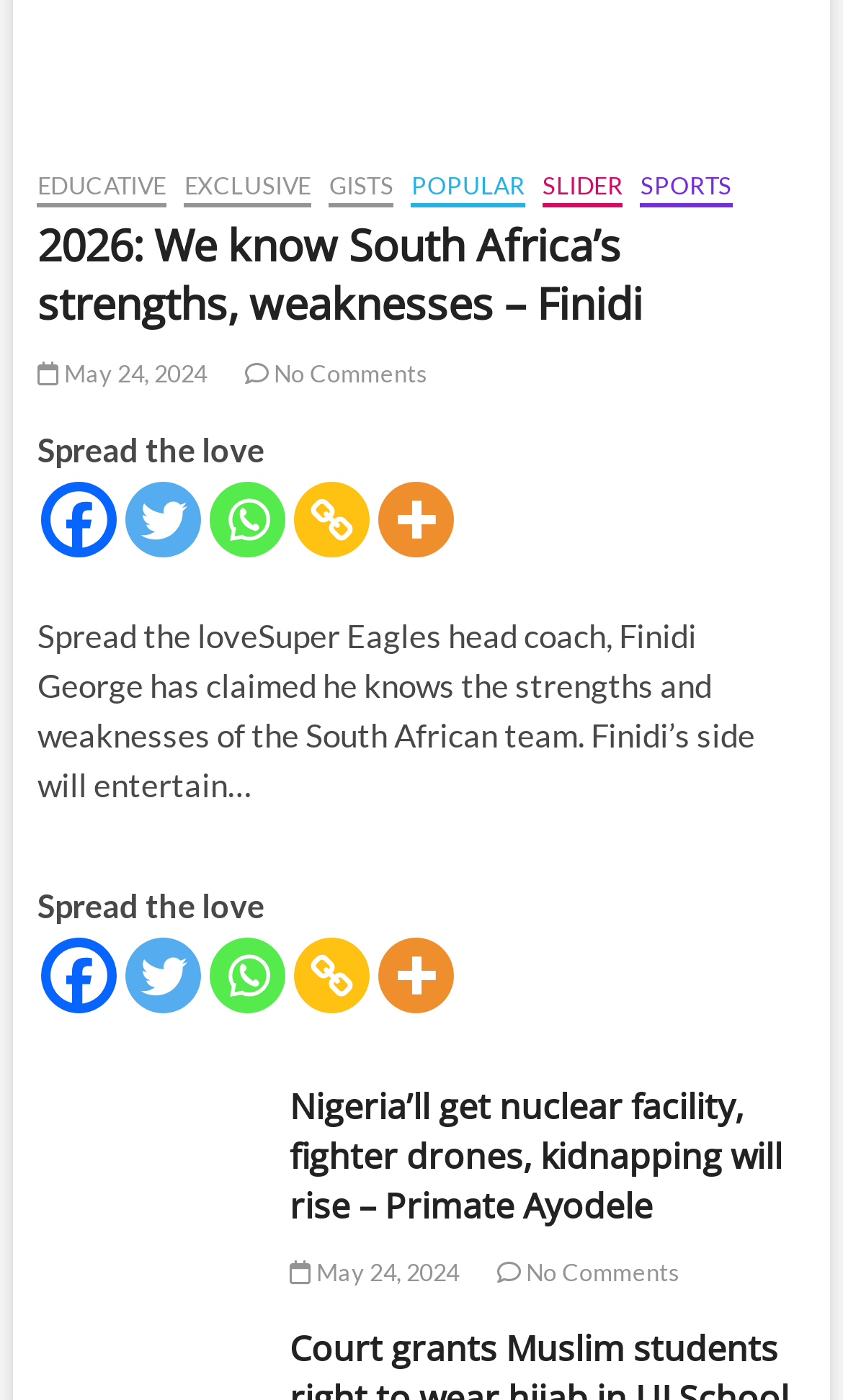Pinpoint the bounding box coordinates of the element you need to click to execute the following instruction: "Share on Facebook". The bounding box should be represented by four float numbers between 0 and 1, in the format [left, top, right, bottom].

[0.049, 0.344, 0.139, 0.398]